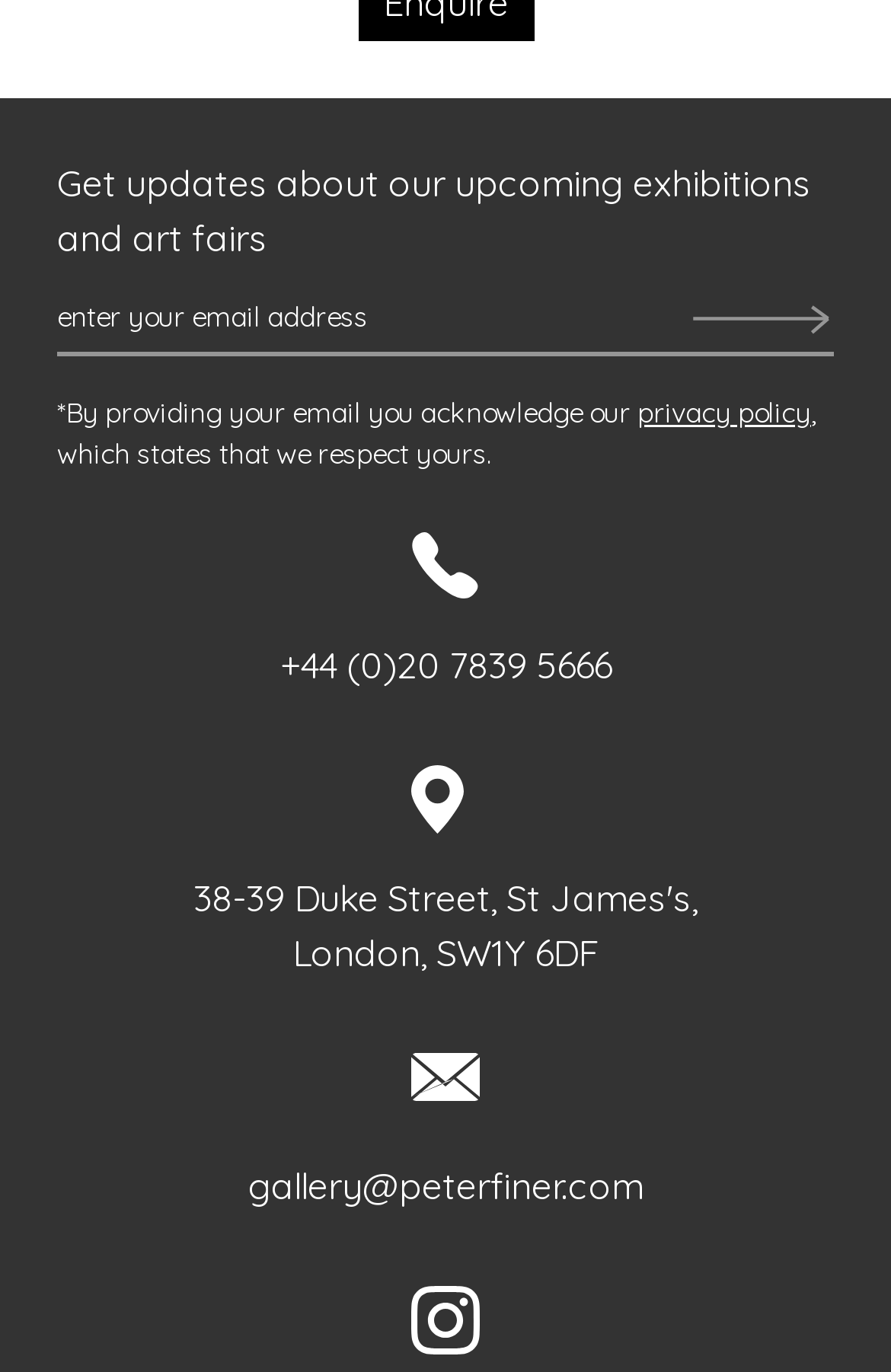Can you give a comprehensive explanation to the question given the content of the image?
What is the gallery's policy regarding email addresses?

The webpage states that 'By providing your email you acknowledge our privacy policy, which states that we respect yours.' This suggests that the gallery's policy regarding email addresses is respectful, meaning they will not misuse or share the provided email addresses.